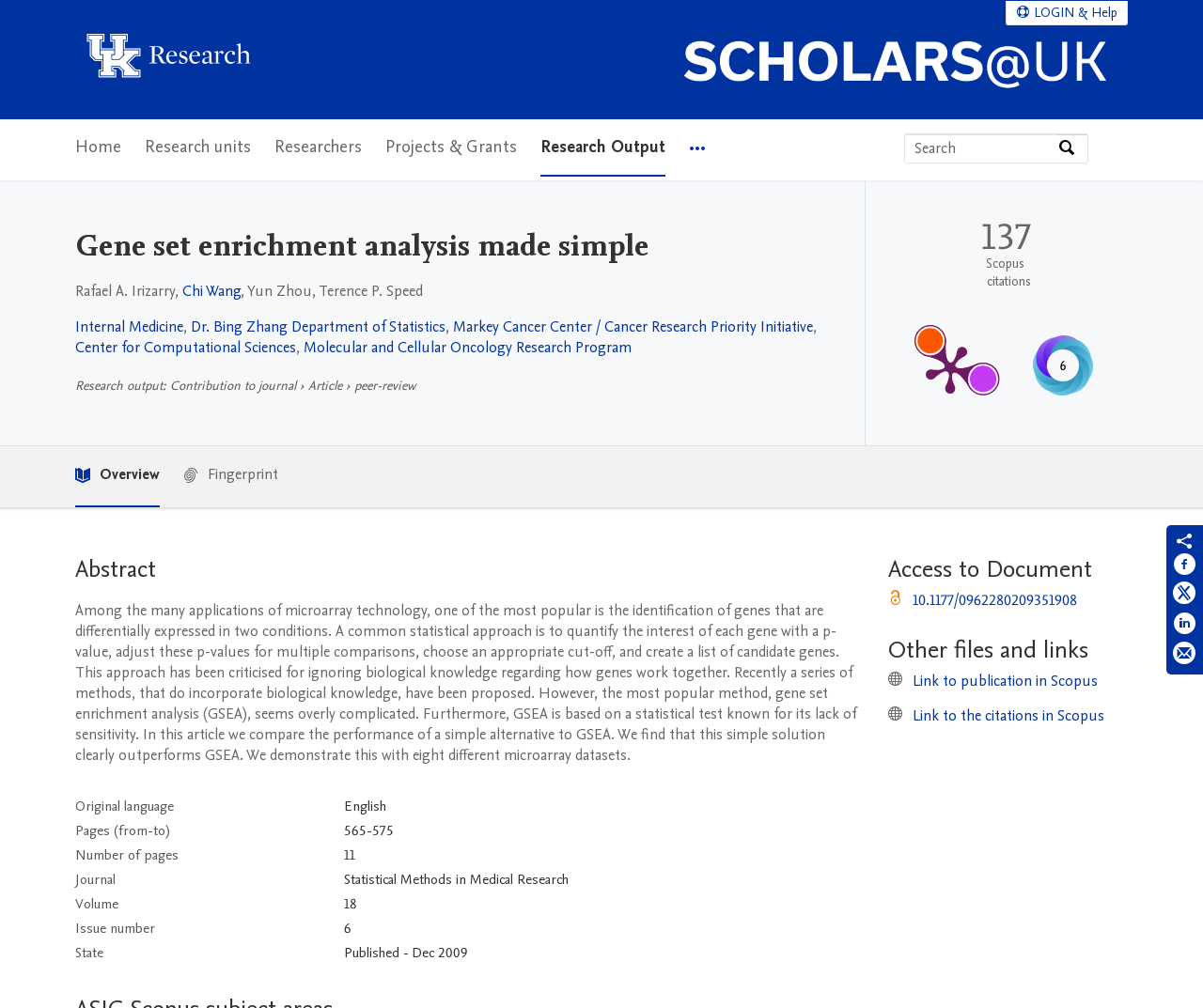What is the title of the journal?
Carefully analyze the image and provide a detailed answer to the question.

The title of the journal is mentioned in the table below the 'Abstract' section, in the row with the 'Journal' header, where it says 'Statistical Methods in Medical Research'.